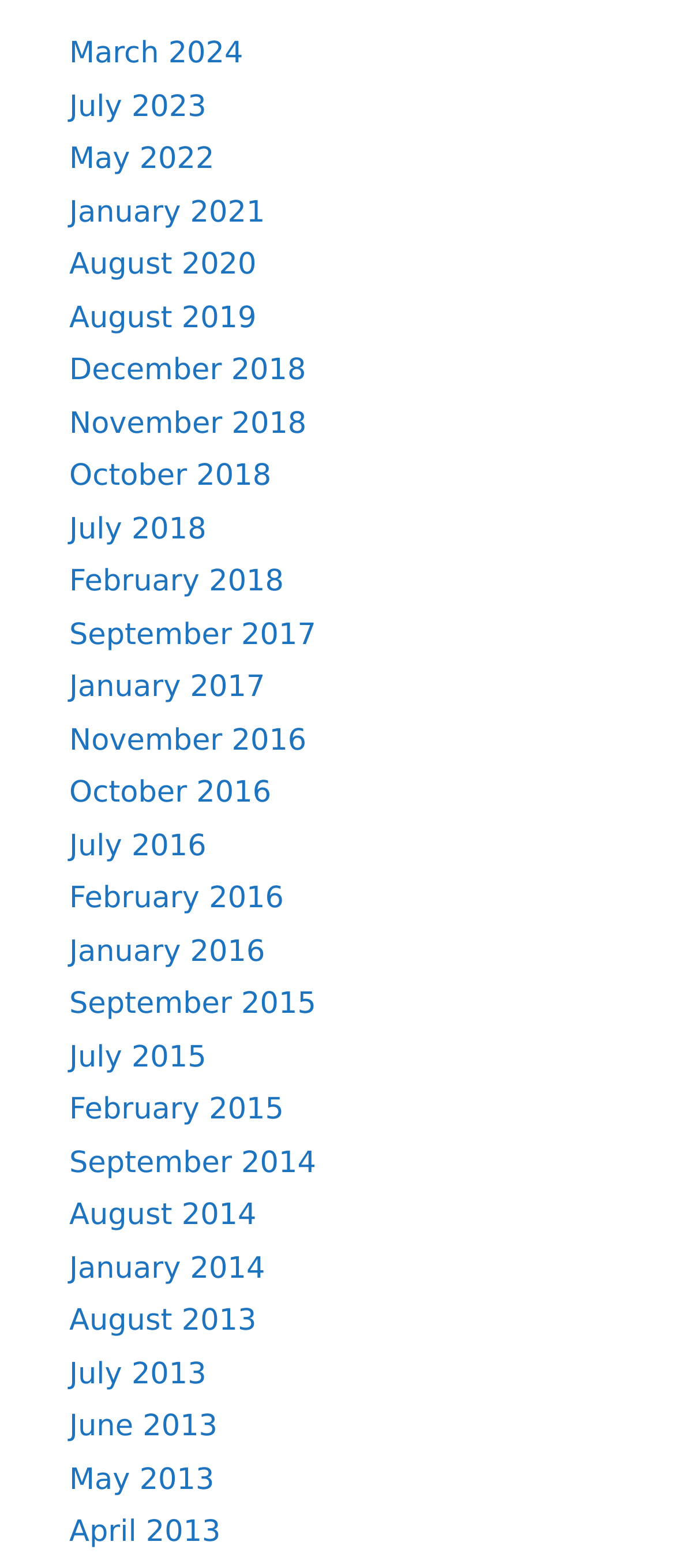How many months are listed from the year 2018?
Kindly give a detailed and elaborate answer to the question.

I counted the number of links on the webpage that correspond to the year 2018. There are three links: 'December 2018', 'November 2018', and 'October 2018', indicating that three months are listed from the year 2018.